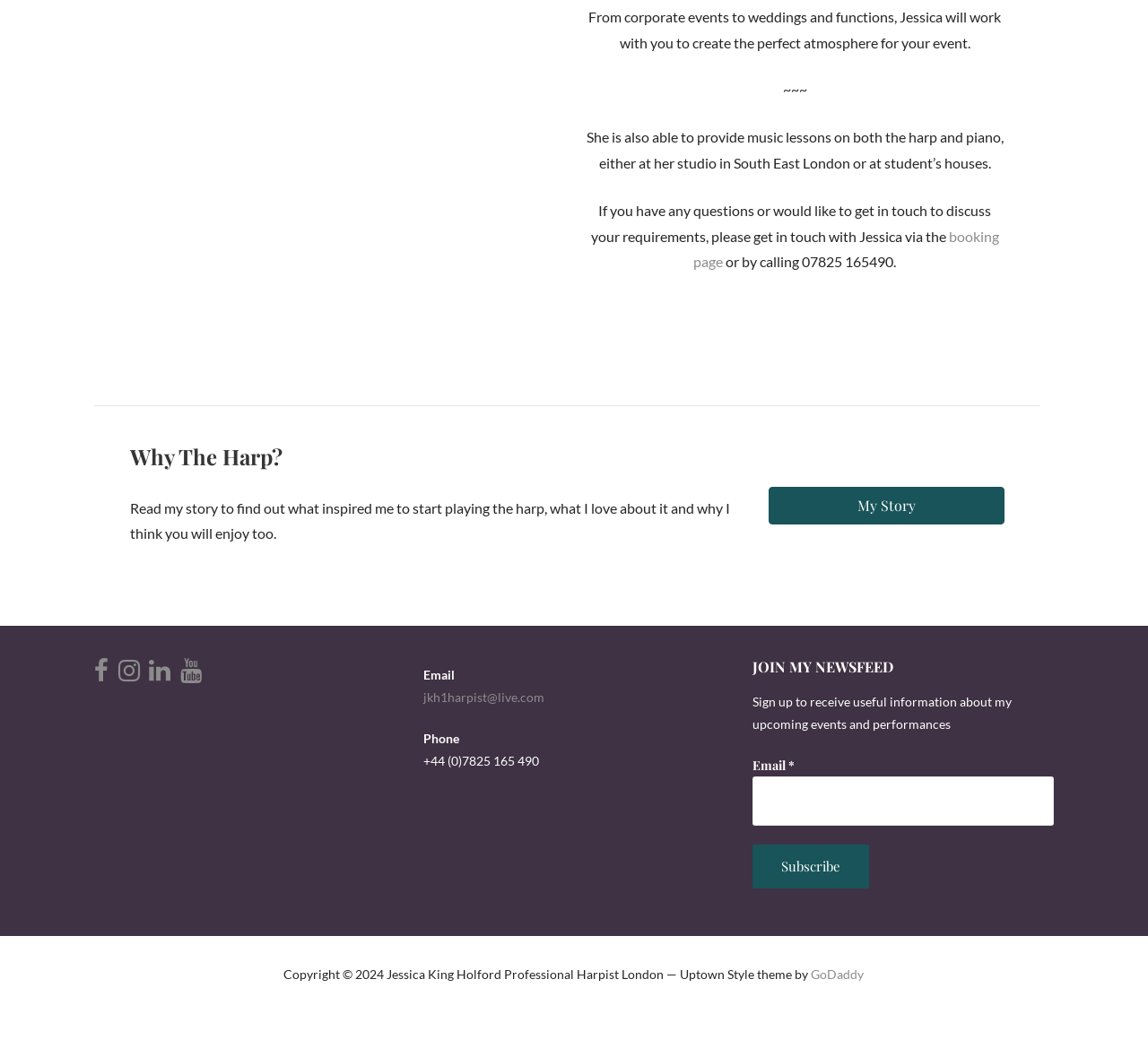Could you specify the bounding box coordinates for the clickable section to complete the following instruction: "Enter email address in the 'Email *' field"?

[0.655, 0.747, 0.918, 0.794]